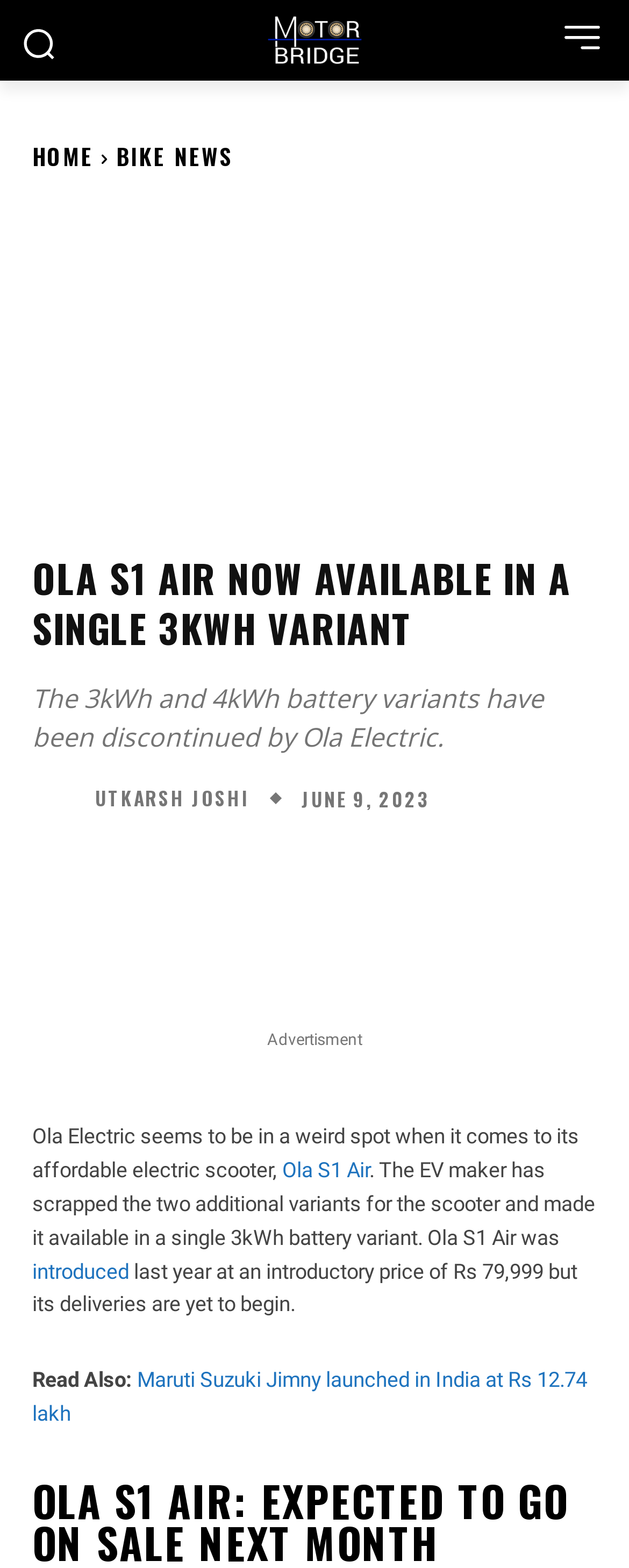What is the expected timeline for Ola S1 Air to go on sale?
Could you please answer the question thoroughly and with as much detail as possible?

The webpage contains a heading 'OLA S1 AIR: EXPECTED TO GO ON SALE NEXT MONTH', which suggests that the scooter is expected to be available for sale in the near future, specifically next month.